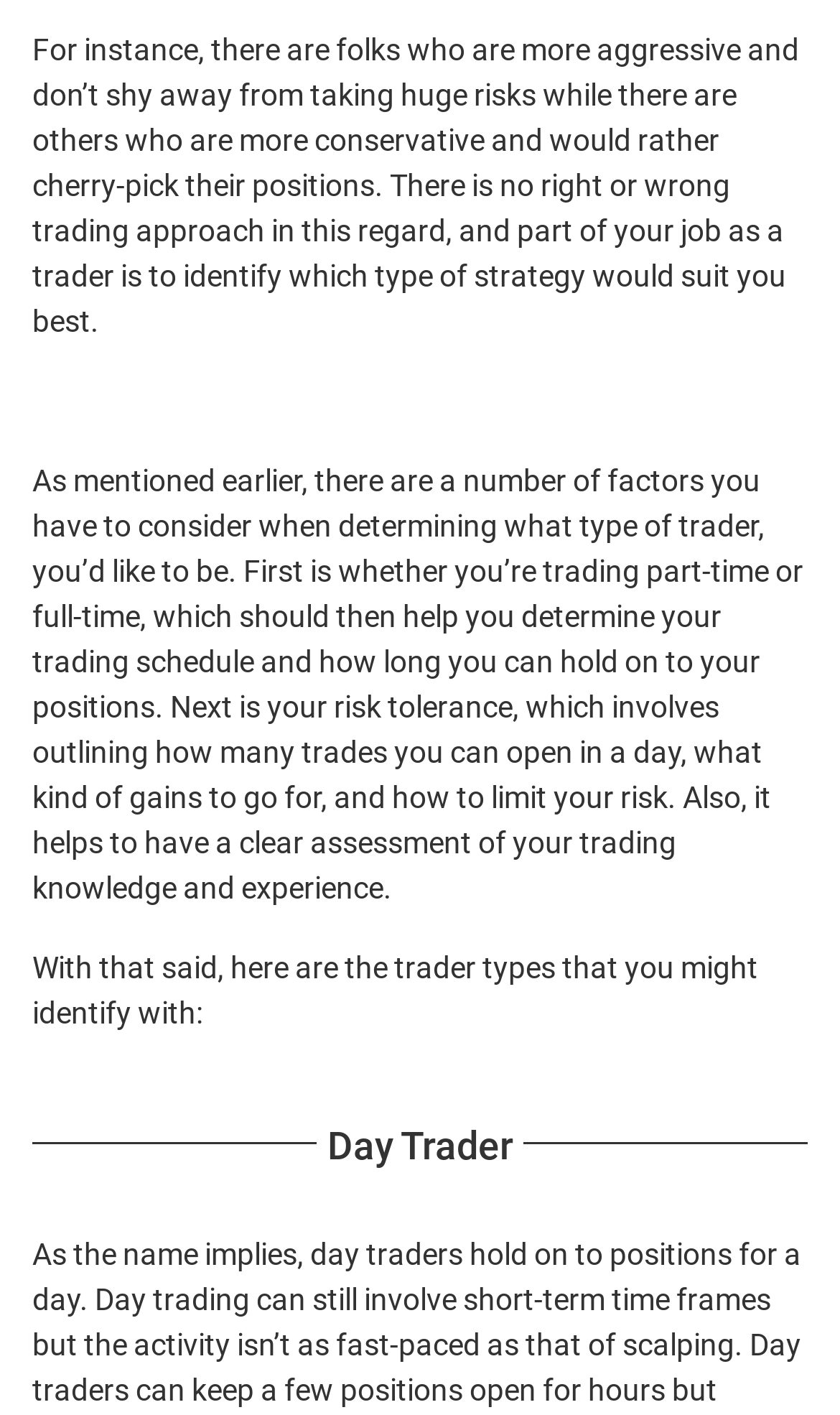Locate the UI element described by name="CS-name" placeholder="Name" in the provided webpage screenshot. Return the bounding box coordinates in the format (top-left x, top-left y, bottom-right x, bottom-right y), ensuring all values are between 0 and 1.

[0.0, 0.352, 0.718, 0.428]